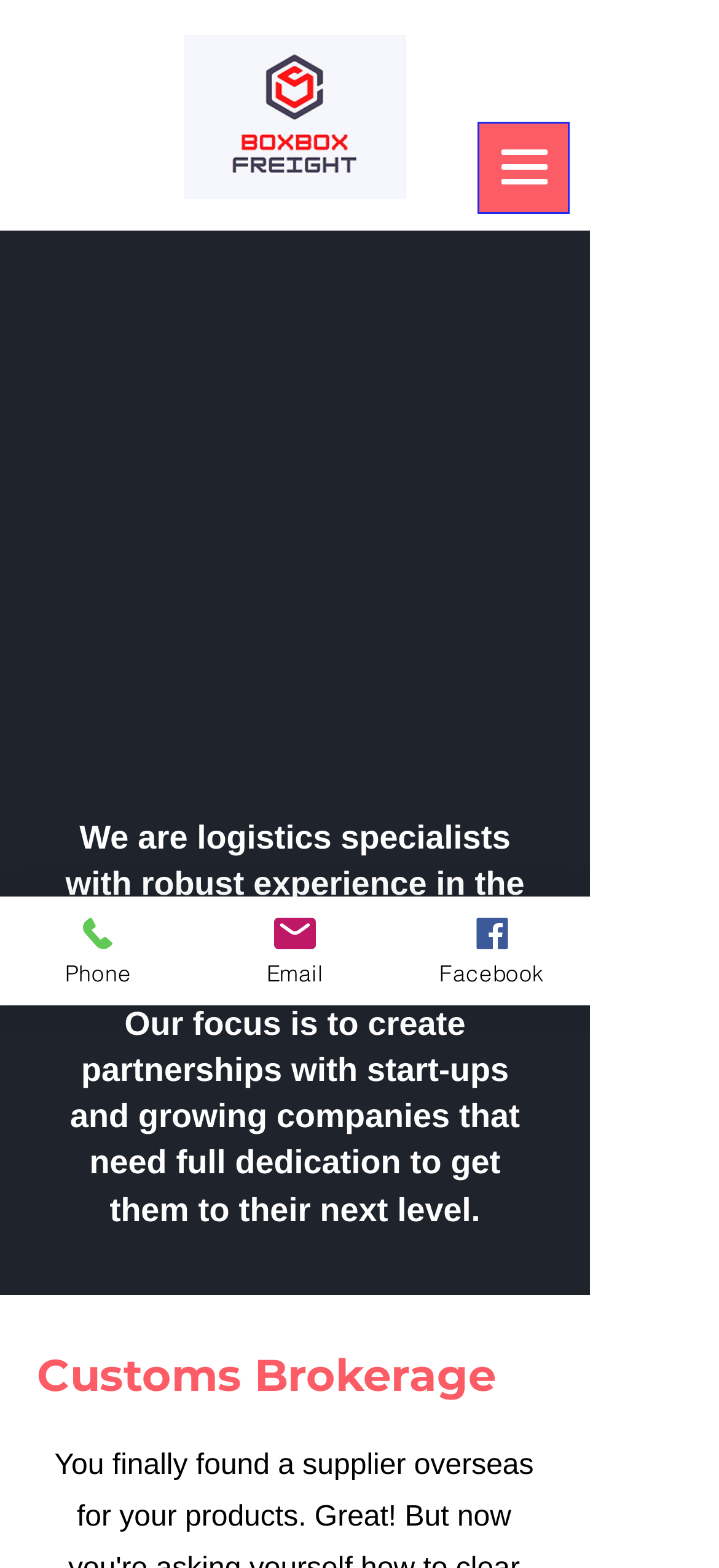What is the company's logo?
Please give a well-detailed answer to the question.

The company's logo is located at the top left corner of the webpage, and it is an image with the text 'BoxBox Freight Logo'.